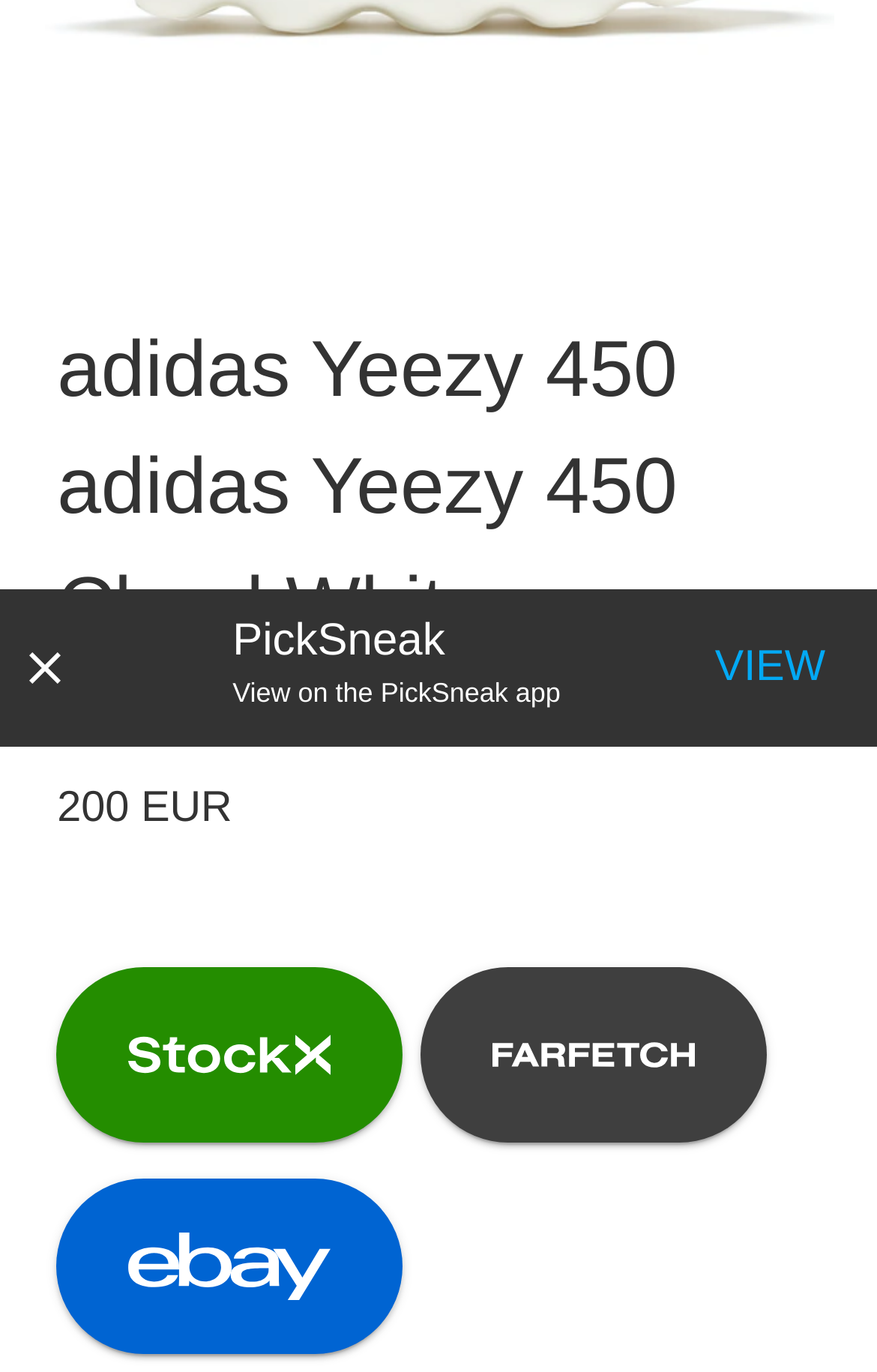Determine the bounding box coordinates for the UI element matching this description: "parent_node: PickSneak".

[0.0, 0.43, 0.103, 0.544]